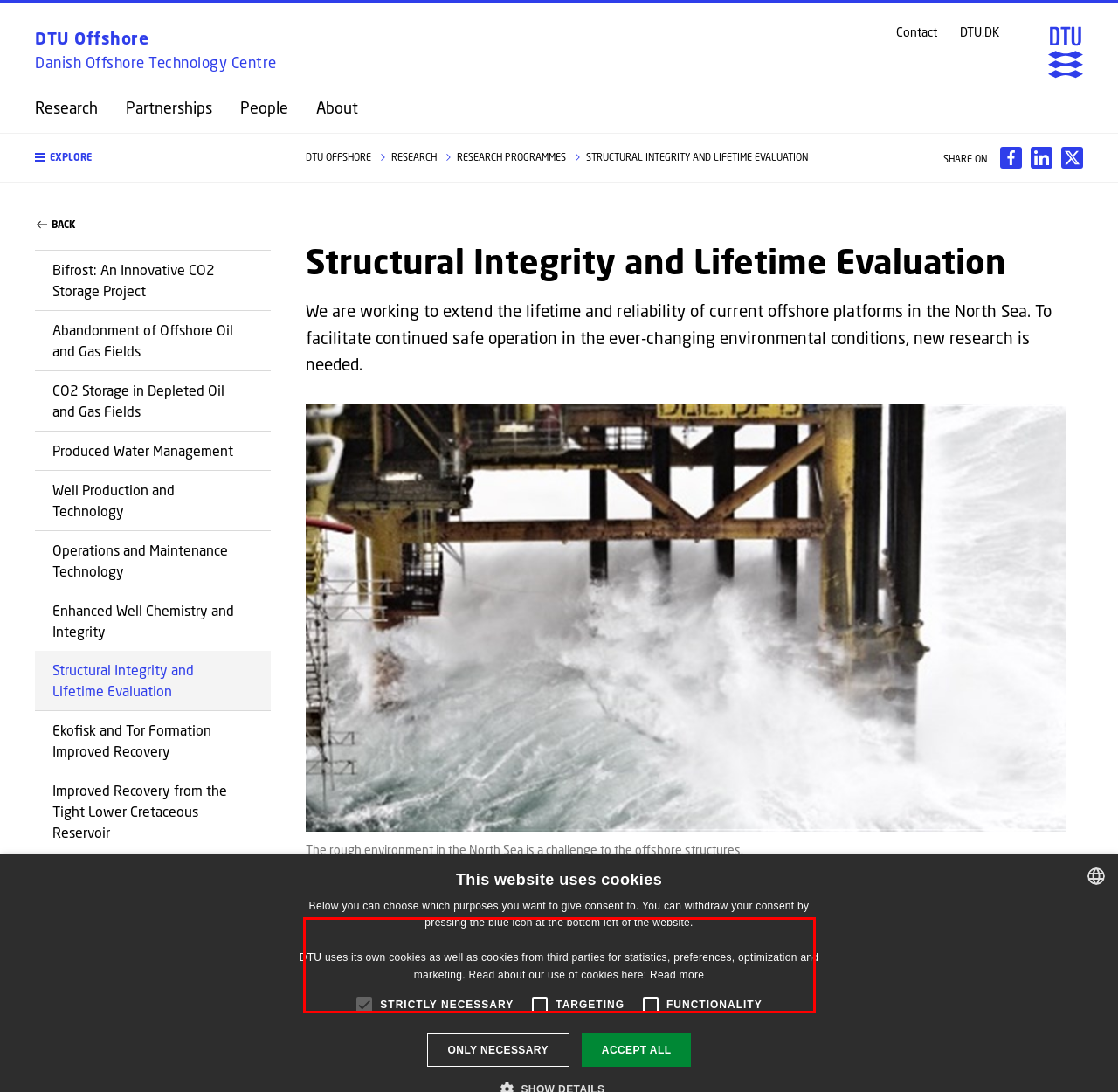You are given a webpage screenshot with a red bounding box around a UI element. Extract and generate the text inside this red bounding box.

Many platforms in the Danish North Sea were built in the early 1980s with a typical design life from 20 to 30 years. Now, up to 40 years and several repairs and modifications later, we investigate the state of the platforms and assess the measures needed to maintain these as fit for continued production.